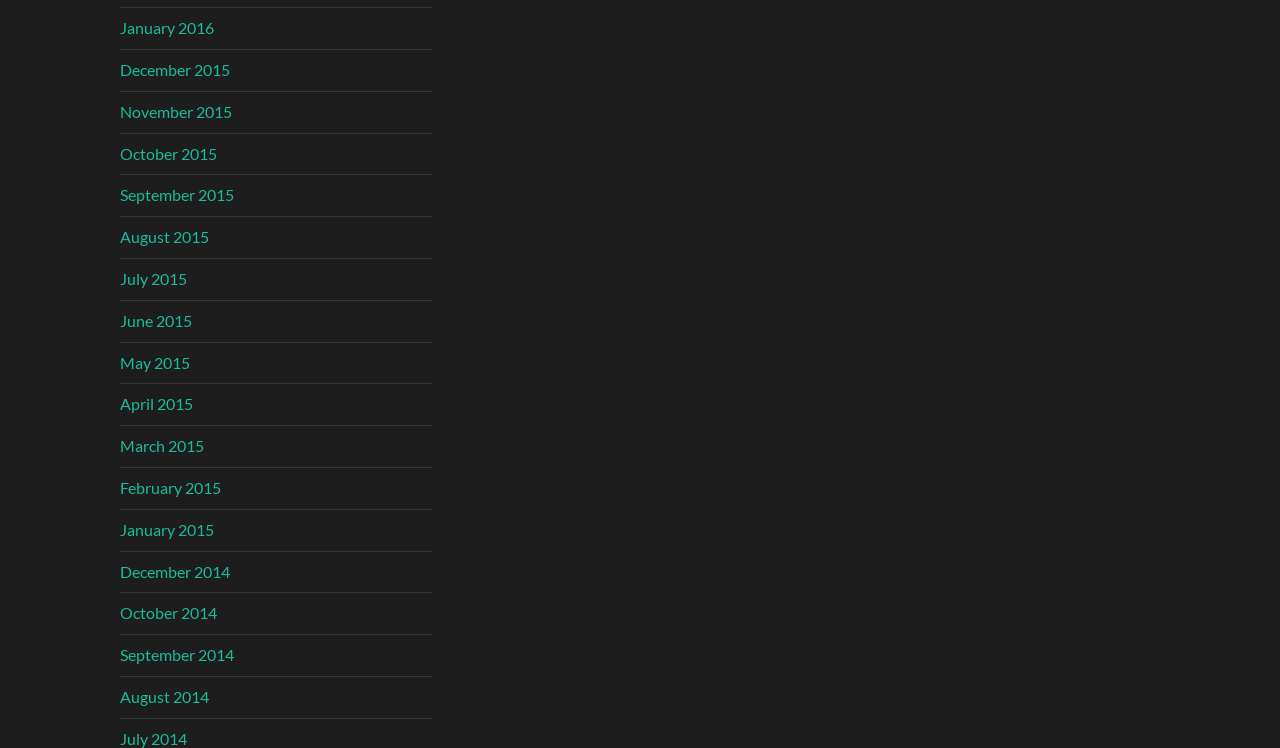Locate the bounding box coordinates of the element I should click to achieve the following instruction: "go to December 2015 page".

[0.094, 0.08, 0.18, 0.106]